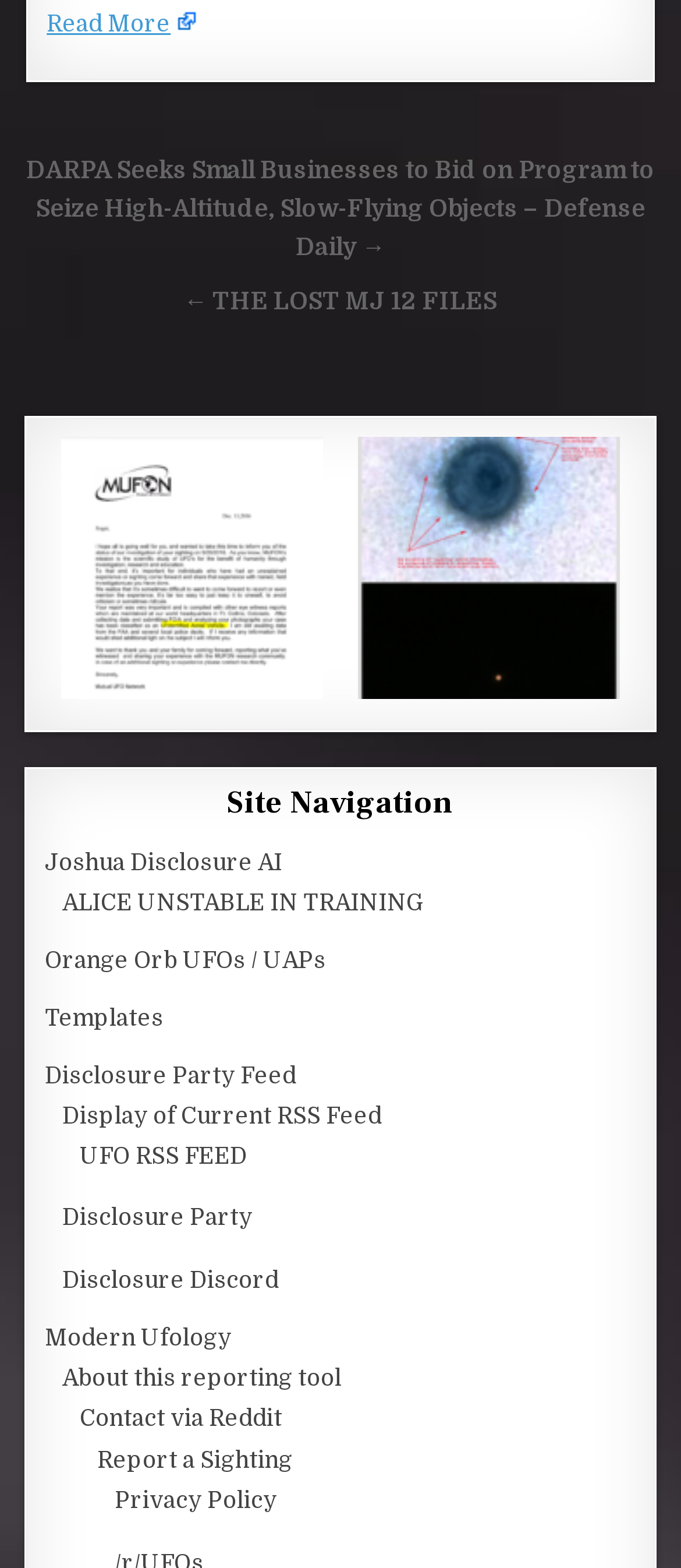How many links are there under the 'Posts' navigation?
Examine the image closely and answer the question with as much detail as possible.

I counted the number of links under the 'Posts' navigation, which includes links like 'DARPA Seeks Small Businesses to Bid on Program to Seize High-Altitude, Slow-Flying Objects – Defense Daily →' and '← THE LOST MJ 12 FILES'. There are 2 links in total.